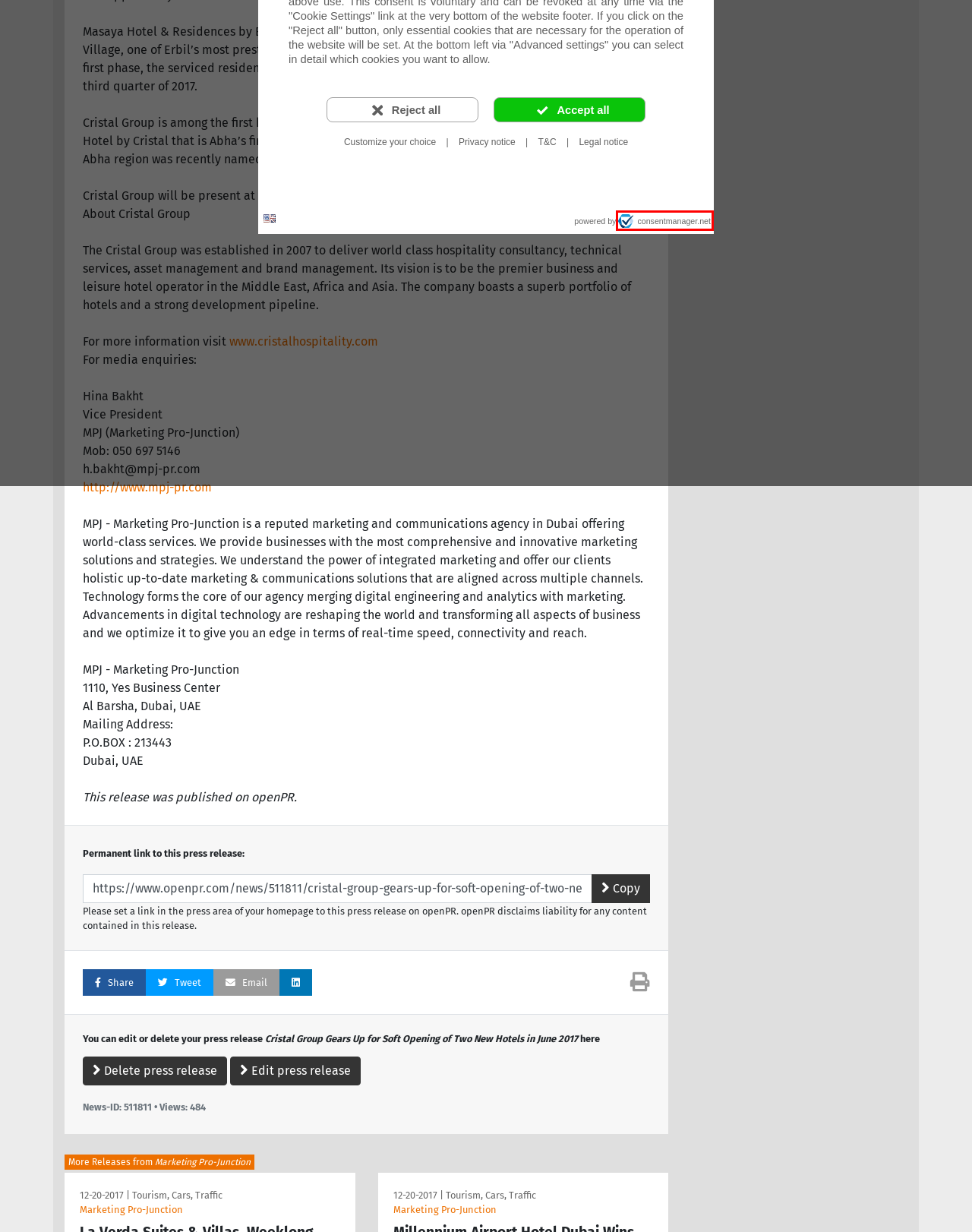Look at the screenshot of a webpage where a red rectangle bounding box is present. Choose the webpage description that best describes the new webpage after clicking the element inside the red bounding box. Here are the candidates:
A. La Verda Suites & Villas, Weeklong New Year Festivities
B. Datenschutzerklärungen der Einbock GmbH
C. business  news - press releases - openPR.com
D. Markets N Research - press releases - openPR.com
E. openPR.com - Press Releases and Business News for free
F. Cookie banner from consentmanager
G. openPR.com - General Terms and Conditions
H. openPR.com - press releases of the category Tourism, Cars, Traffic

F